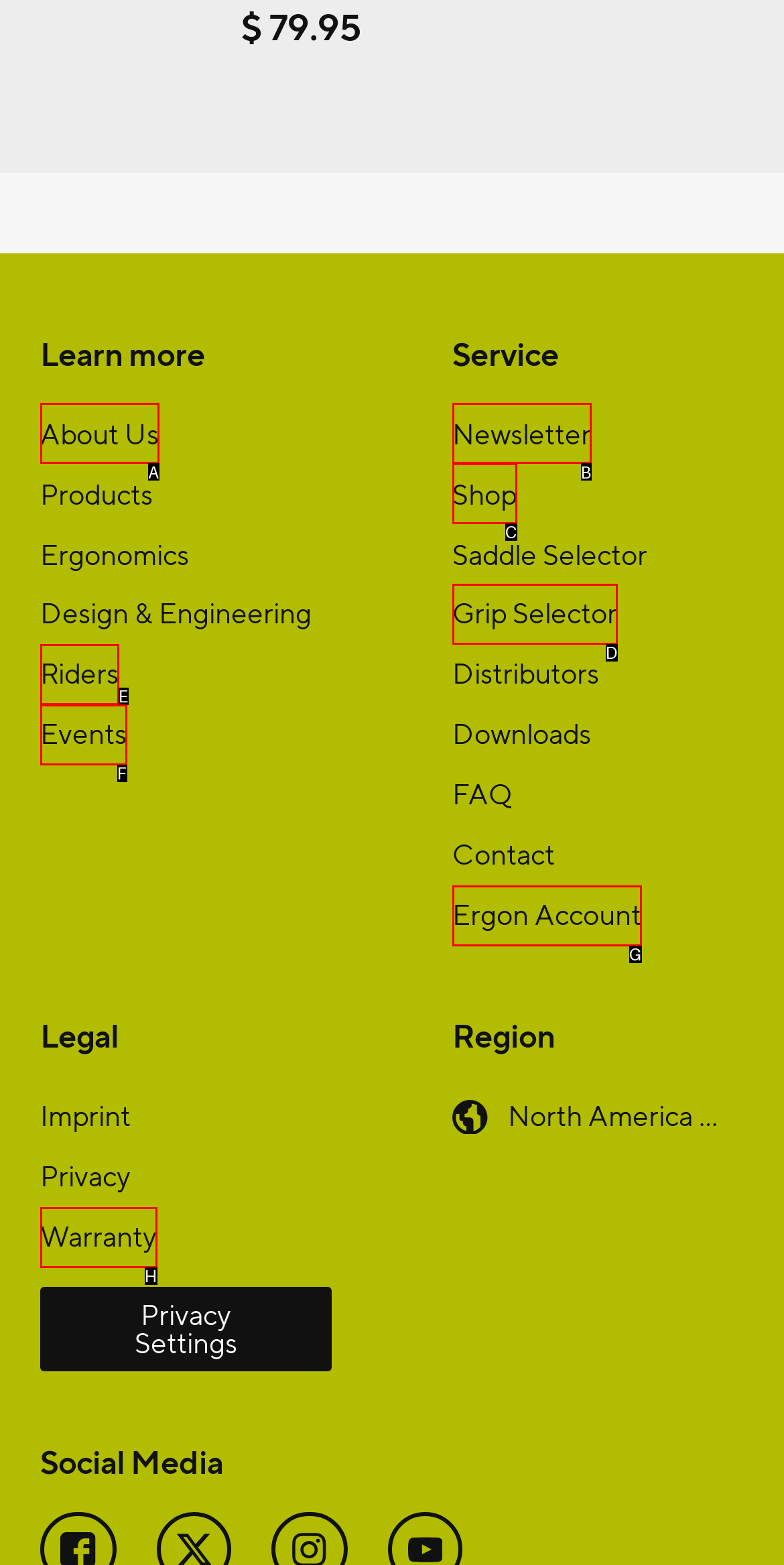From the choices provided, which HTML element best fits the description: Riders? Answer with the appropriate letter.

E